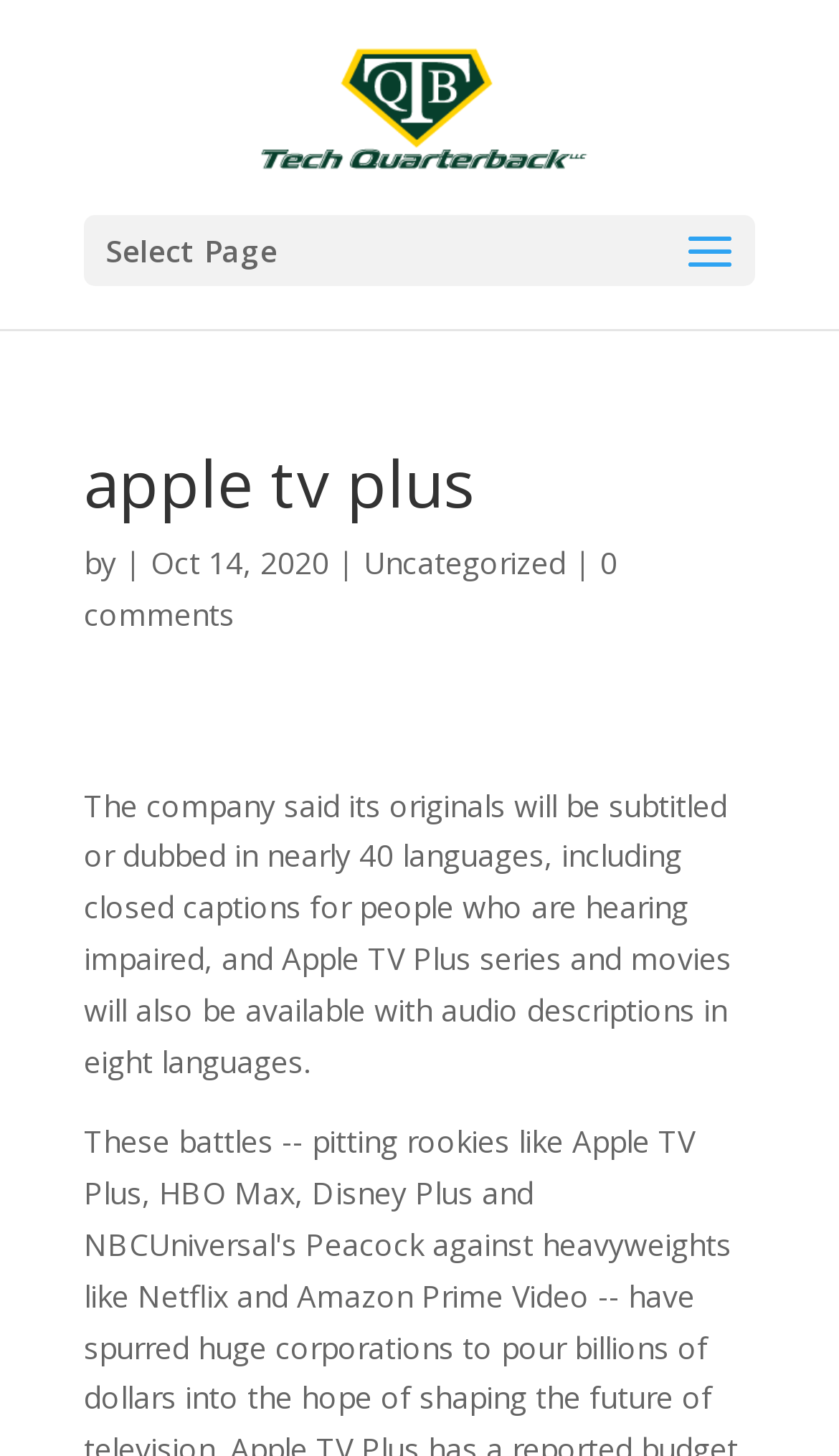Answer with a single word or phrase: 
What is the date of the article?

Oct 14, 2020